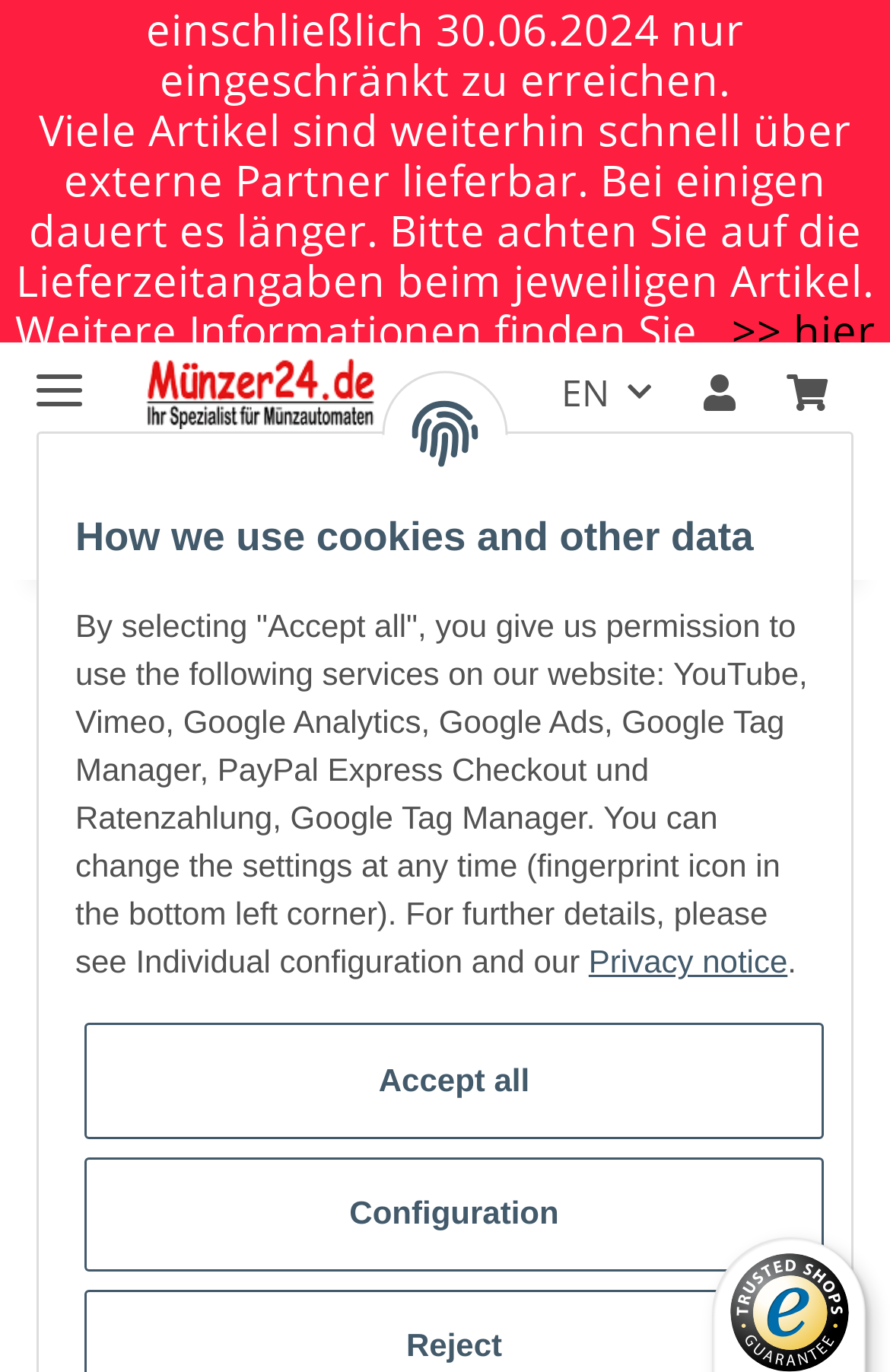What is the trustmark image located at the bottom of the page?
Examine the screenshot and reply with a single word or phrase.

Trustmark